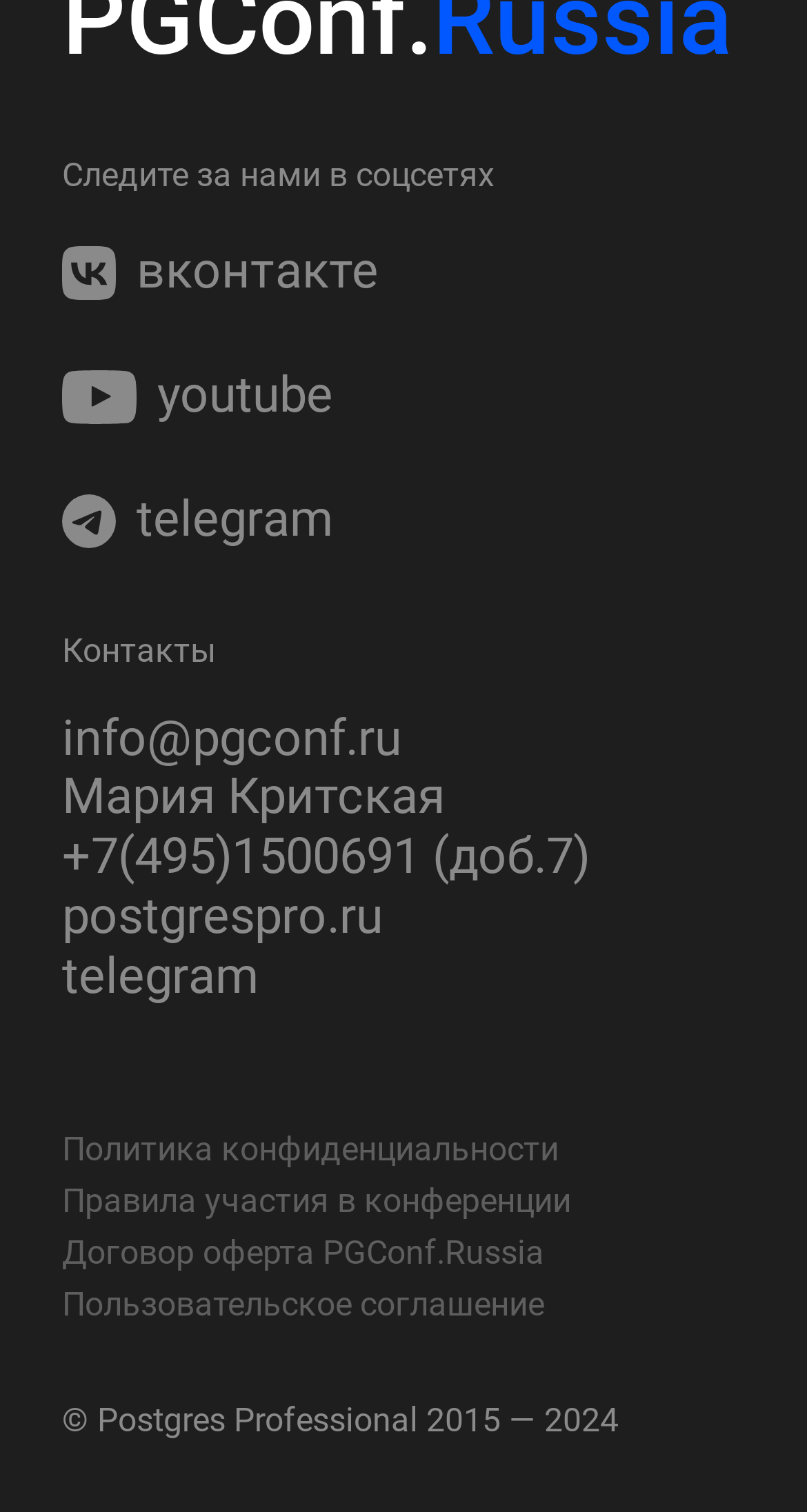Please answer the following query using a single word or phrase: 
What is the phone number to contact?

+7(495)1500691 (доб.7)